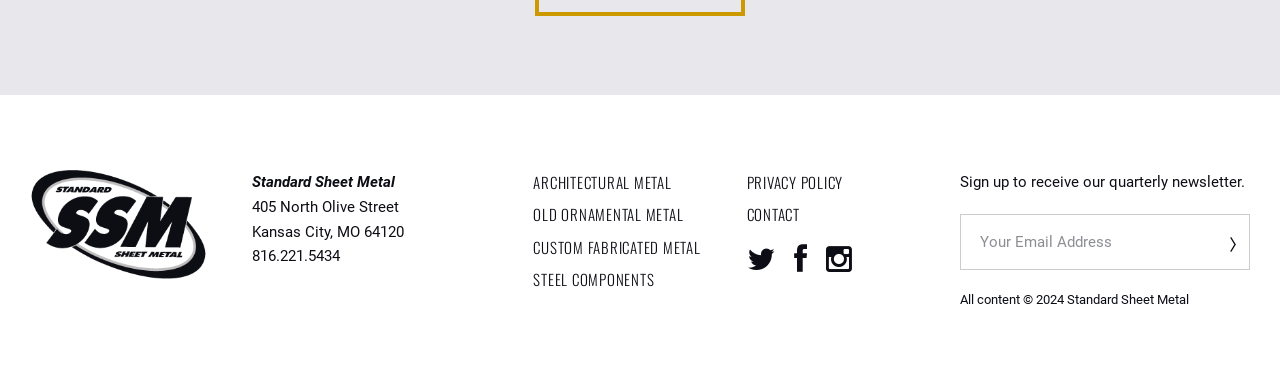Answer succinctly with a single word or phrase:
What is the company's address?

405 North Olive Street, Kansas City, MO 64120